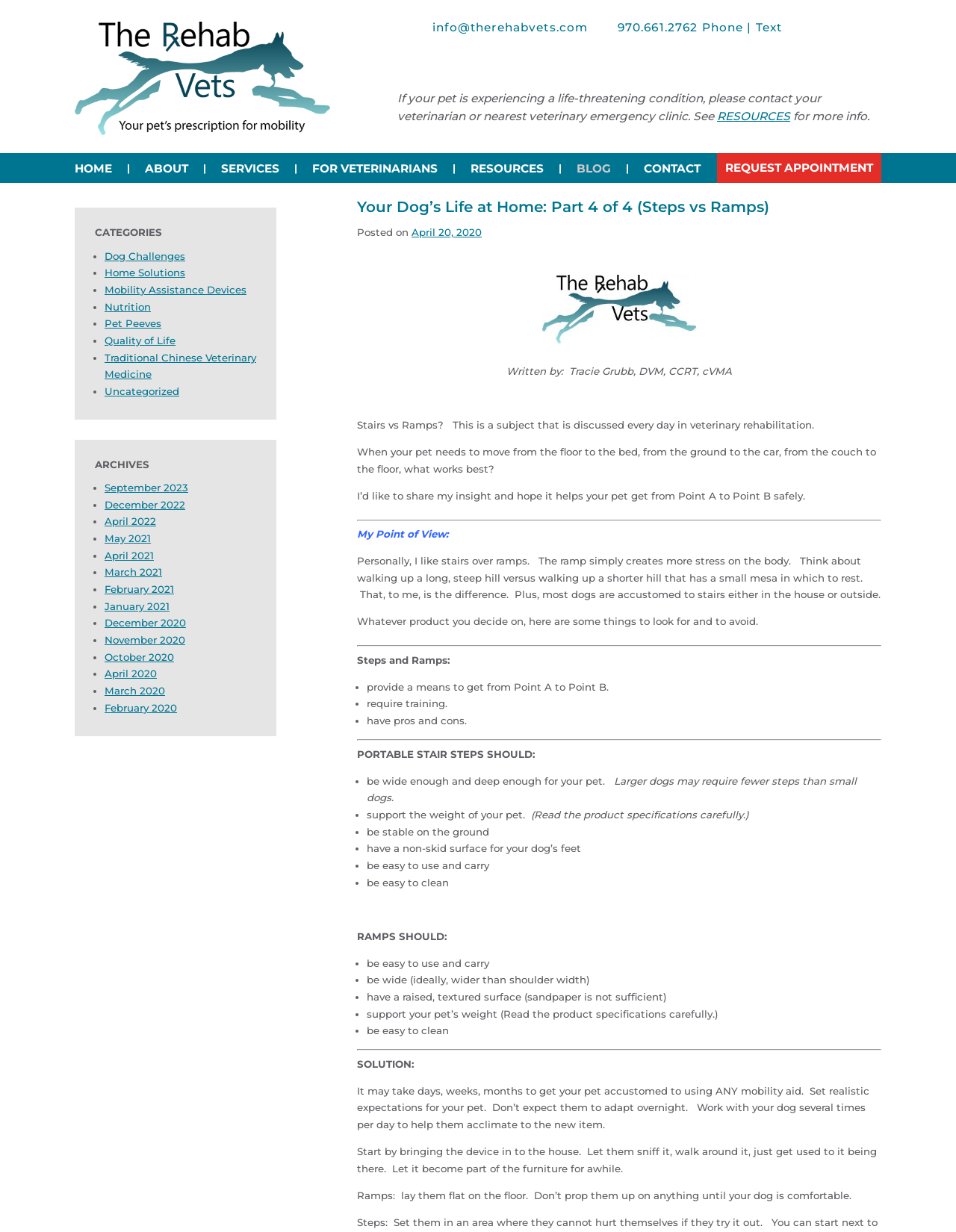Provide the bounding box coordinates of the UI element that matches the description: "Quality of Life".

[0.109, 0.271, 0.184, 0.281]